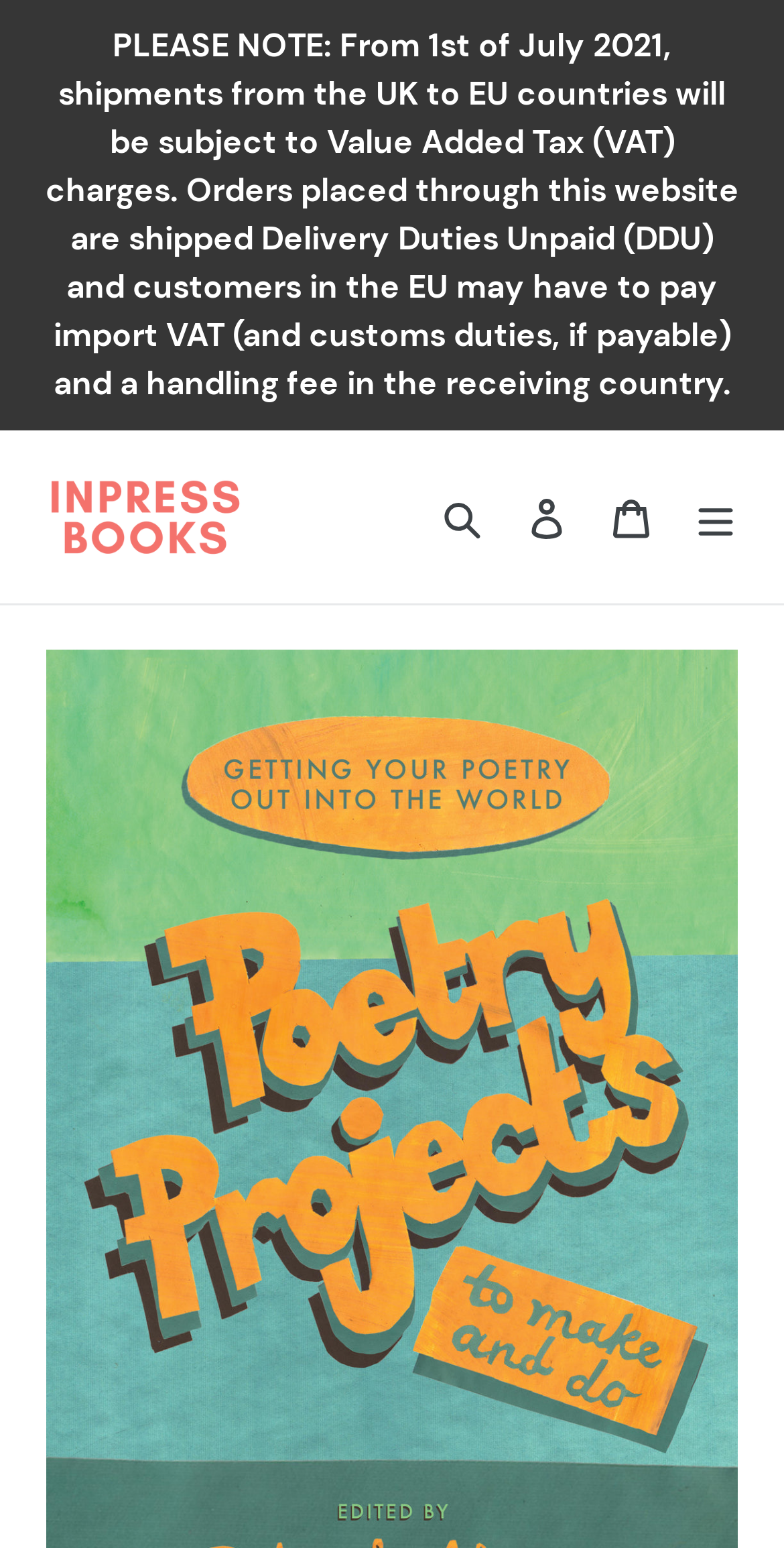What is the position of the 'Cart' link?
Please provide a detailed answer to the question.

By analyzing the bounding box coordinates of the 'Cart' link, I found that its x1 and x2 values are 0.751 and 0.859, respectively, which indicates that it is positioned on the right side of the webpage.